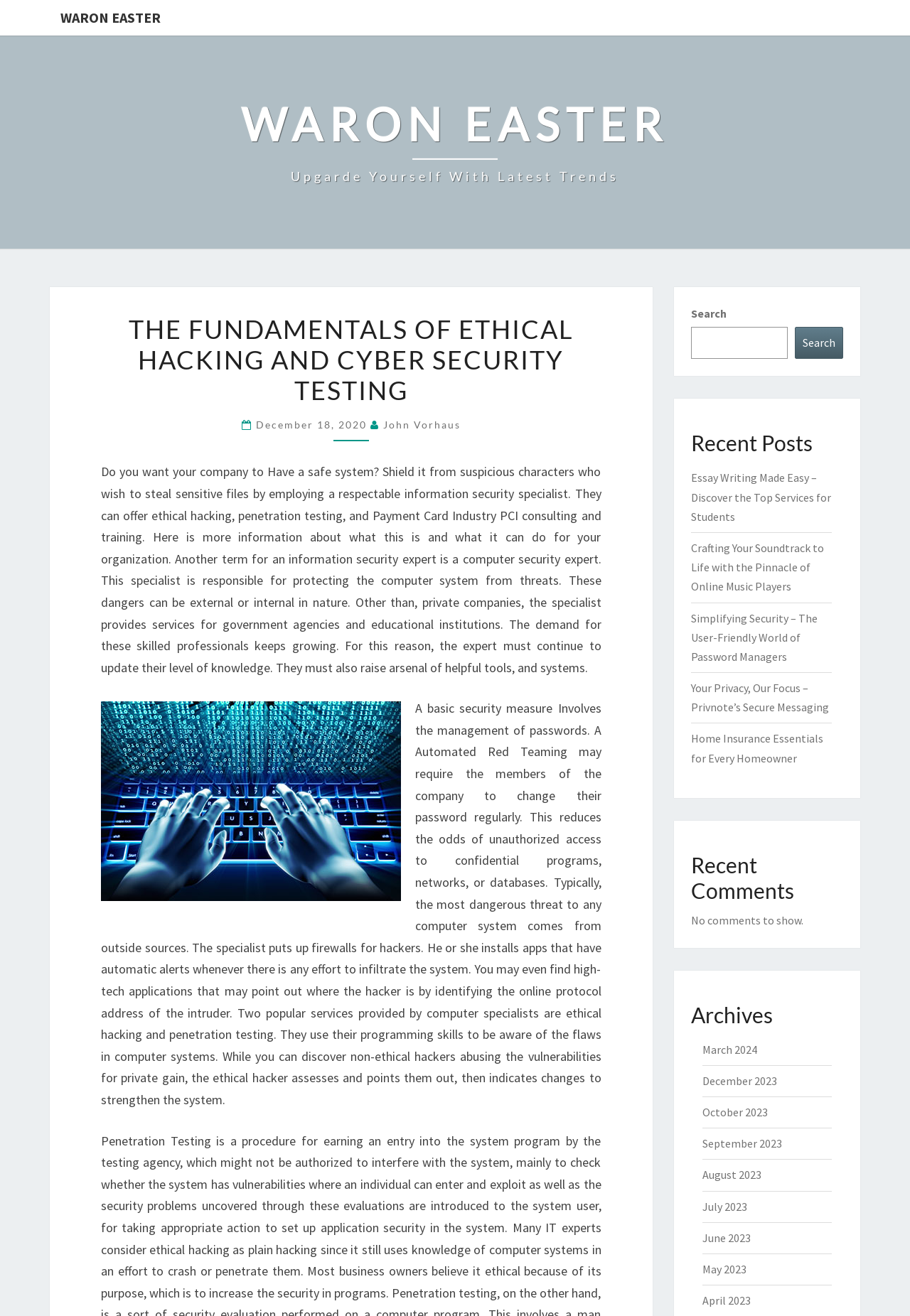Could you highlight the region that needs to be clicked to execute the instruction: "View archives for March 2024"?

[0.771, 0.792, 0.832, 0.803]